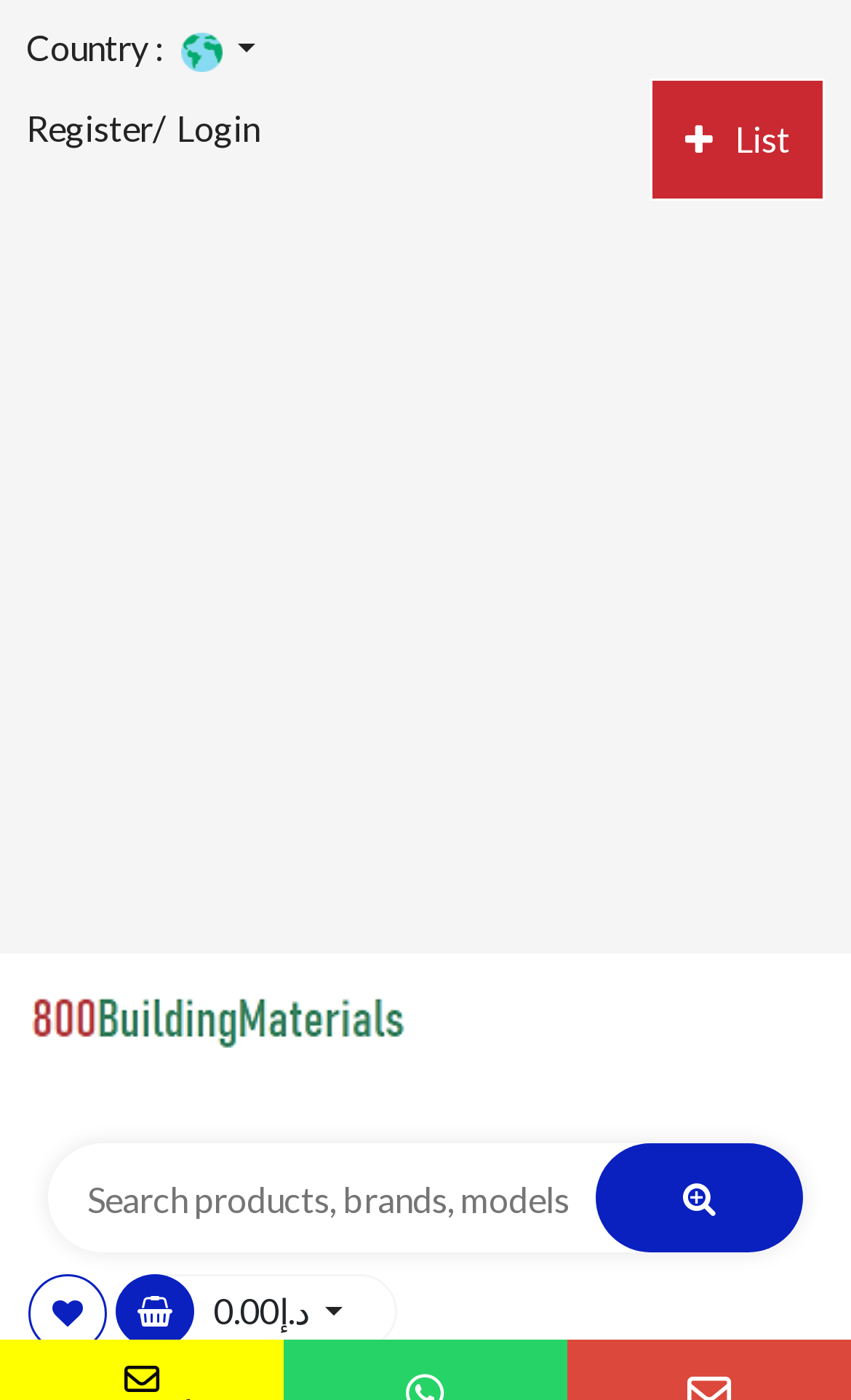Craft a detailed narrative of the webpage's structure and content.

The webpage appears to be an e-commerce website, specifically a product page for a "Round Threading Die, Machine Thread Right Hand Thread Adapter Detective Process Steel Cast Iron Copper and Aluminum" product. 

At the top left of the page, there is a label "Country :" followed by a link "Country" with a small flag icon next to it. To the right of this, there are two more links, "Register/" and "Login". 

On the top right side of the page, there is a link with a list icon, "\uf067 List". 

Below these top elements, there is a large advertisement iframe that spans the entire width of the page. 

Underneath the advertisement, there is a logo link on the left side, accompanied by a logo image. 

On the bottom of the page, there is a search bar with a placeholder text "Search products, brands, models" and a search button with a magnifying glass icon. To the left of the search bar, there is a link with a shopping cart icon, "\uf004". 

Finally, on the bottom right side of the page, there is a button displaying the currency "د.إ 0.00" with a dropdown menu.